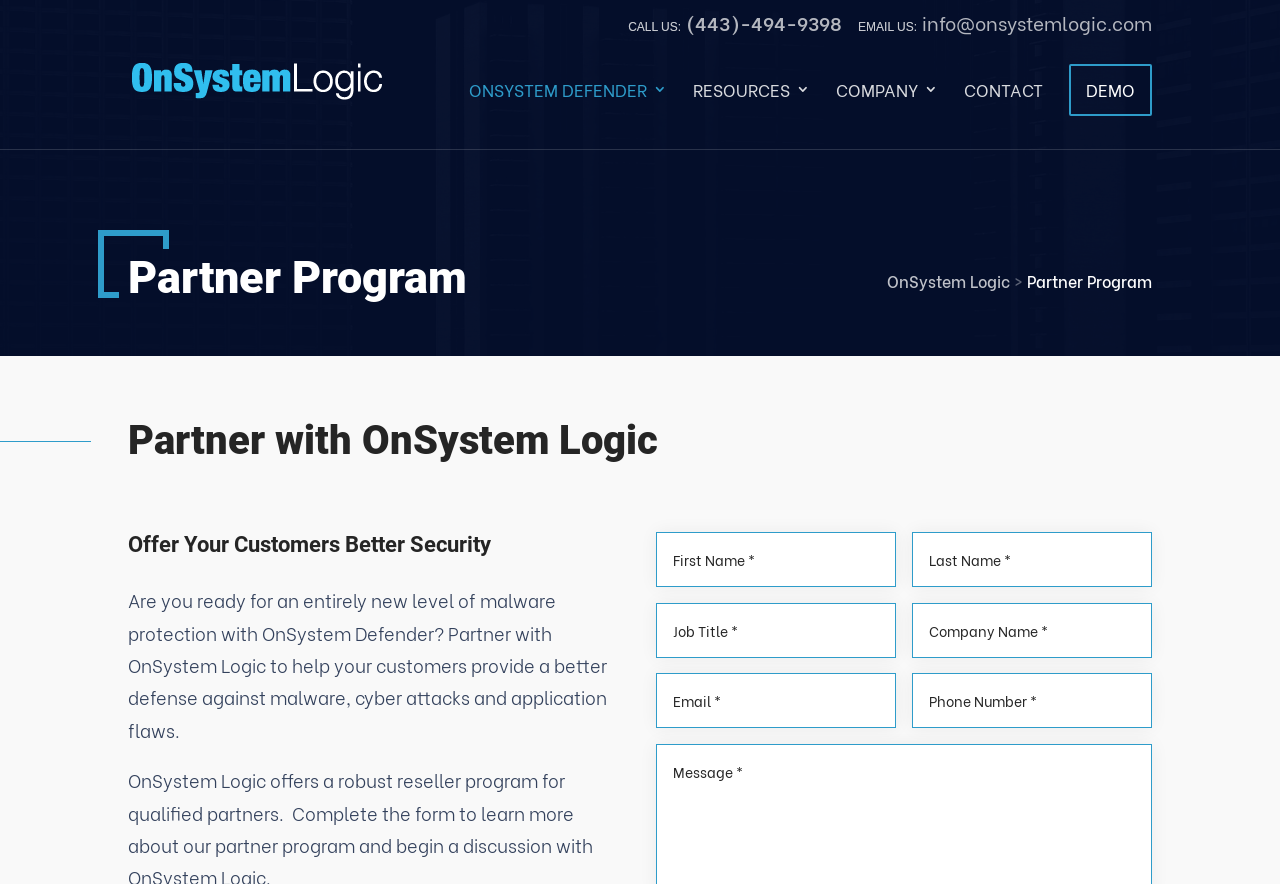Locate the bounding box coordinates of the element that should be clicked to execute the following instruction: "click the OnSystem Logic logo".

[0.103, 0.071, 0.298, 0.113]